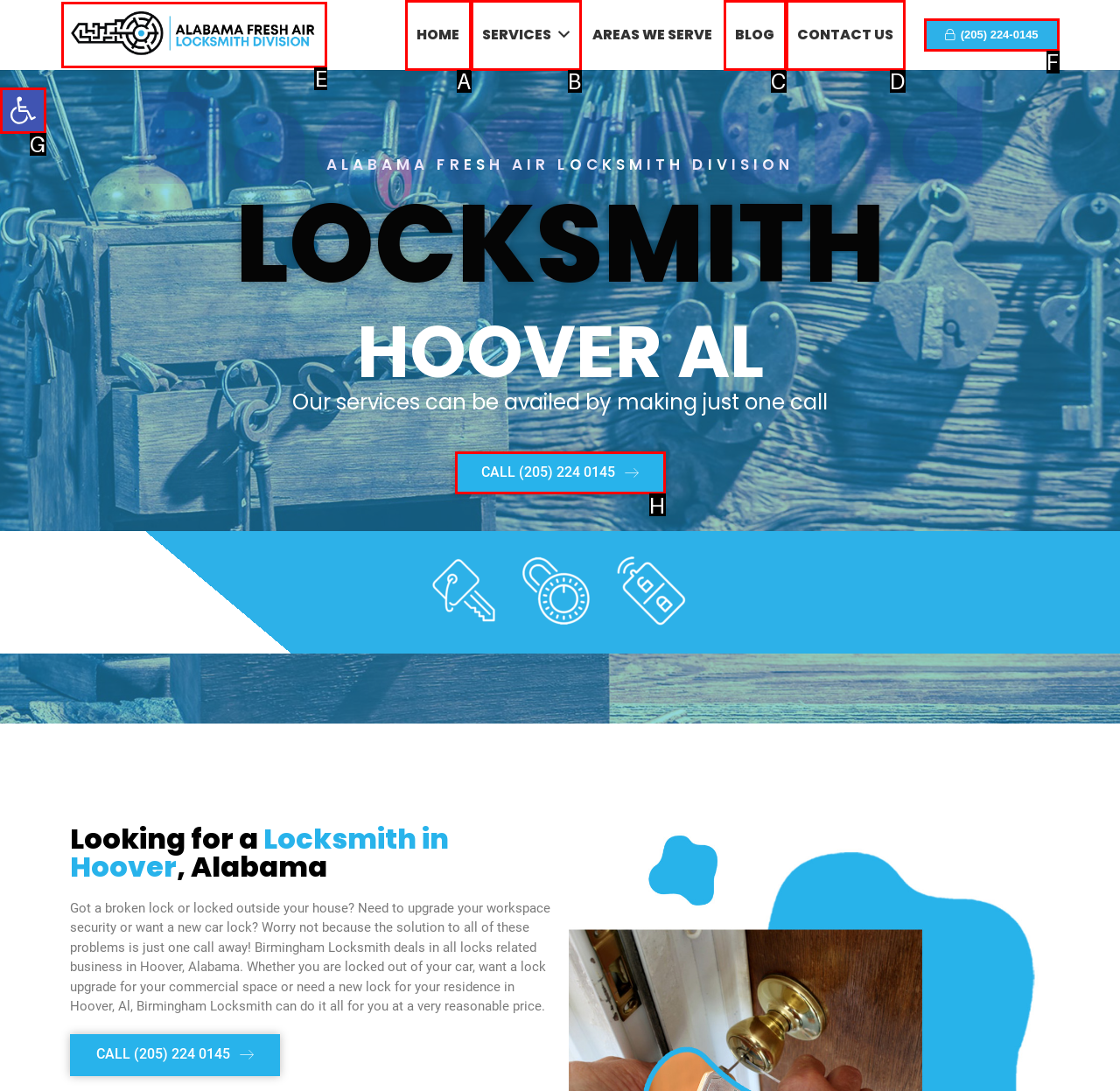Match the description: (205) 224-0145 to the correct HTML element. Provide the letter of your choice from the given options.

F